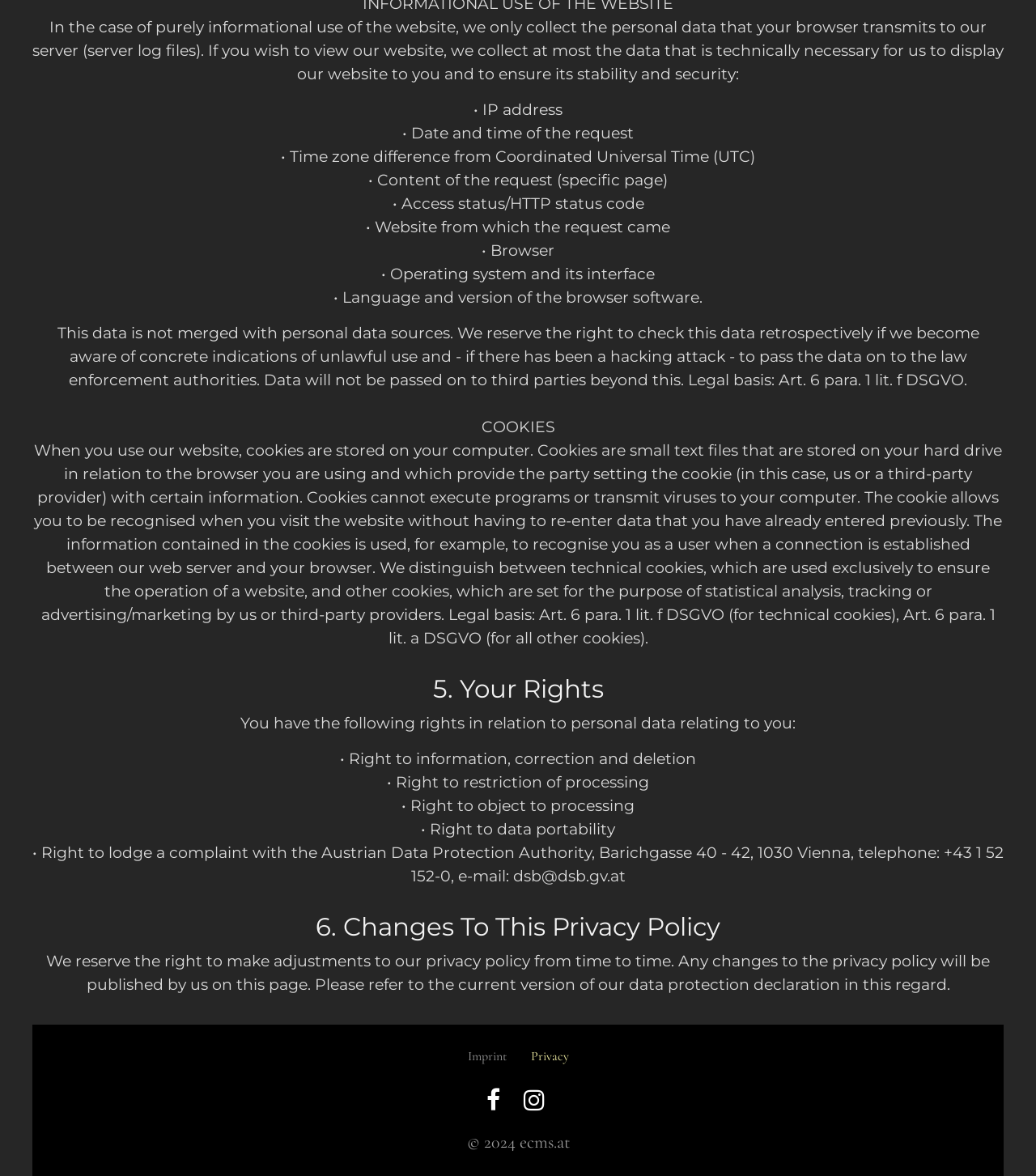What is the copyright year of the website?
Using the visual information, answer the question in a single word or phrase.

2024